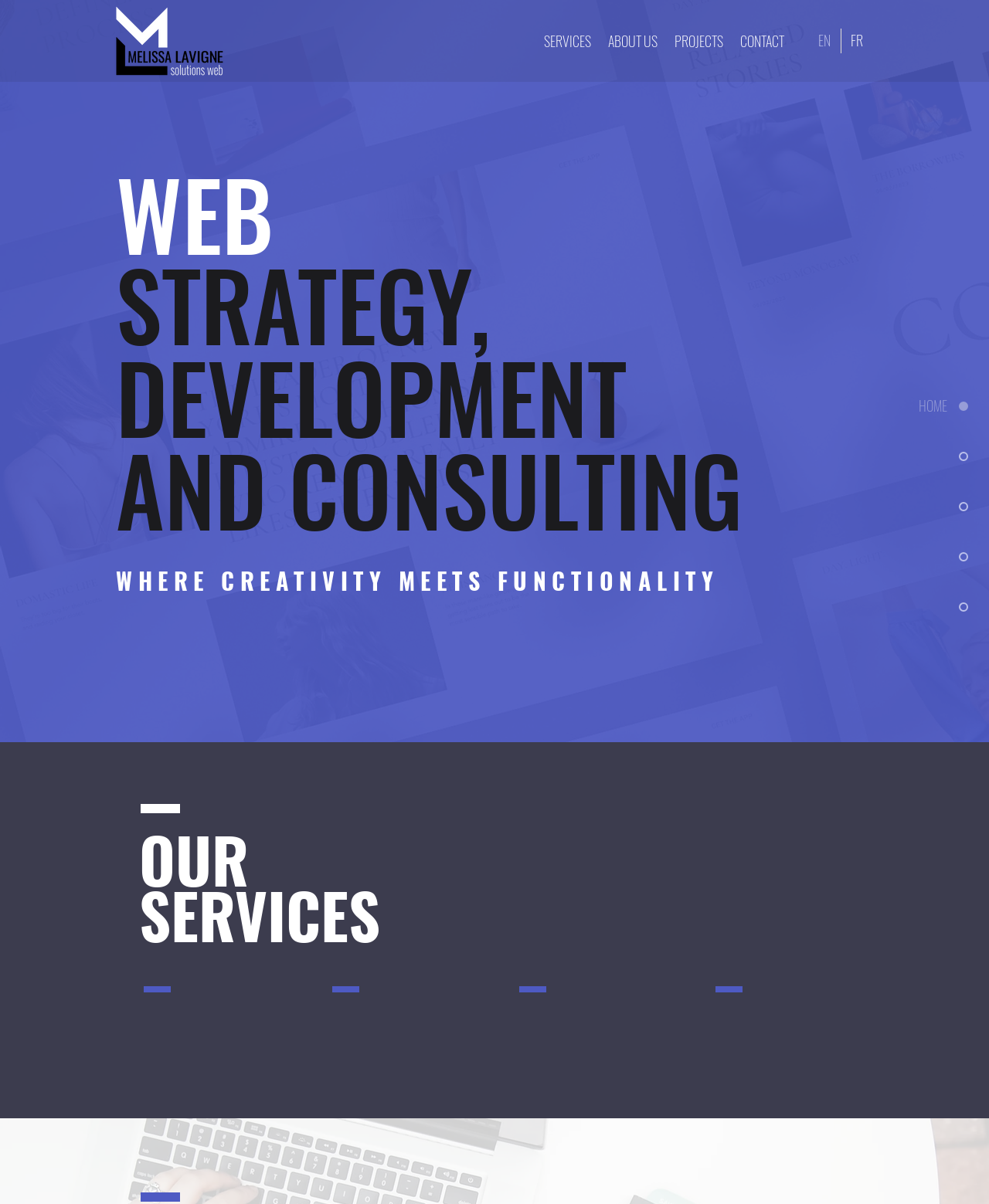Find the bounding box coordinates for the element described here: "FR".

[0.85, 0.024, 0.883, 0.044]